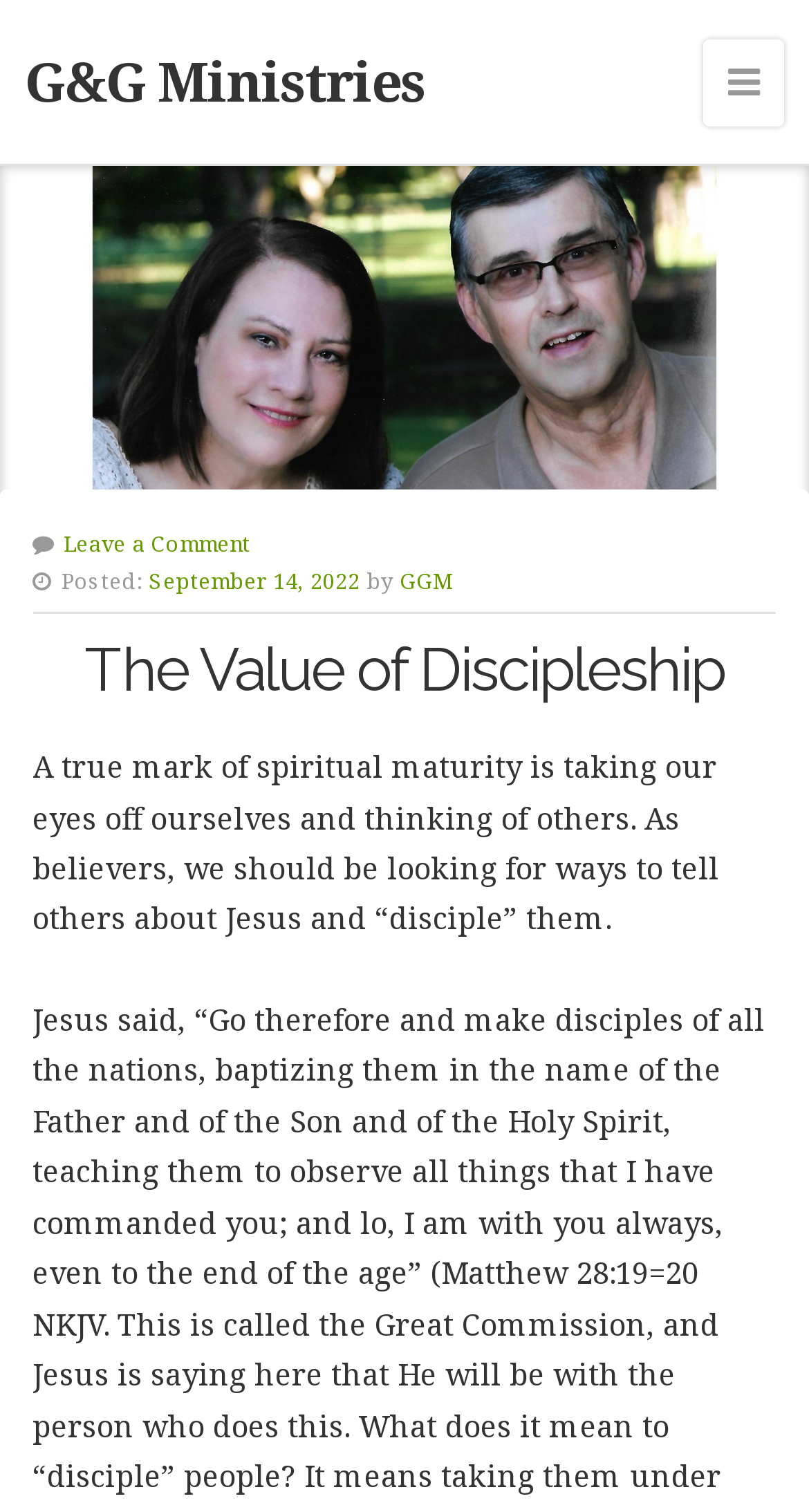What is the name of the ministry?
Make sure to answer the question with a detailed and comprehensive explanation.

The name of the ministry can be found in the top-left corner of the webpage, where it is written as a heading and also as a link.